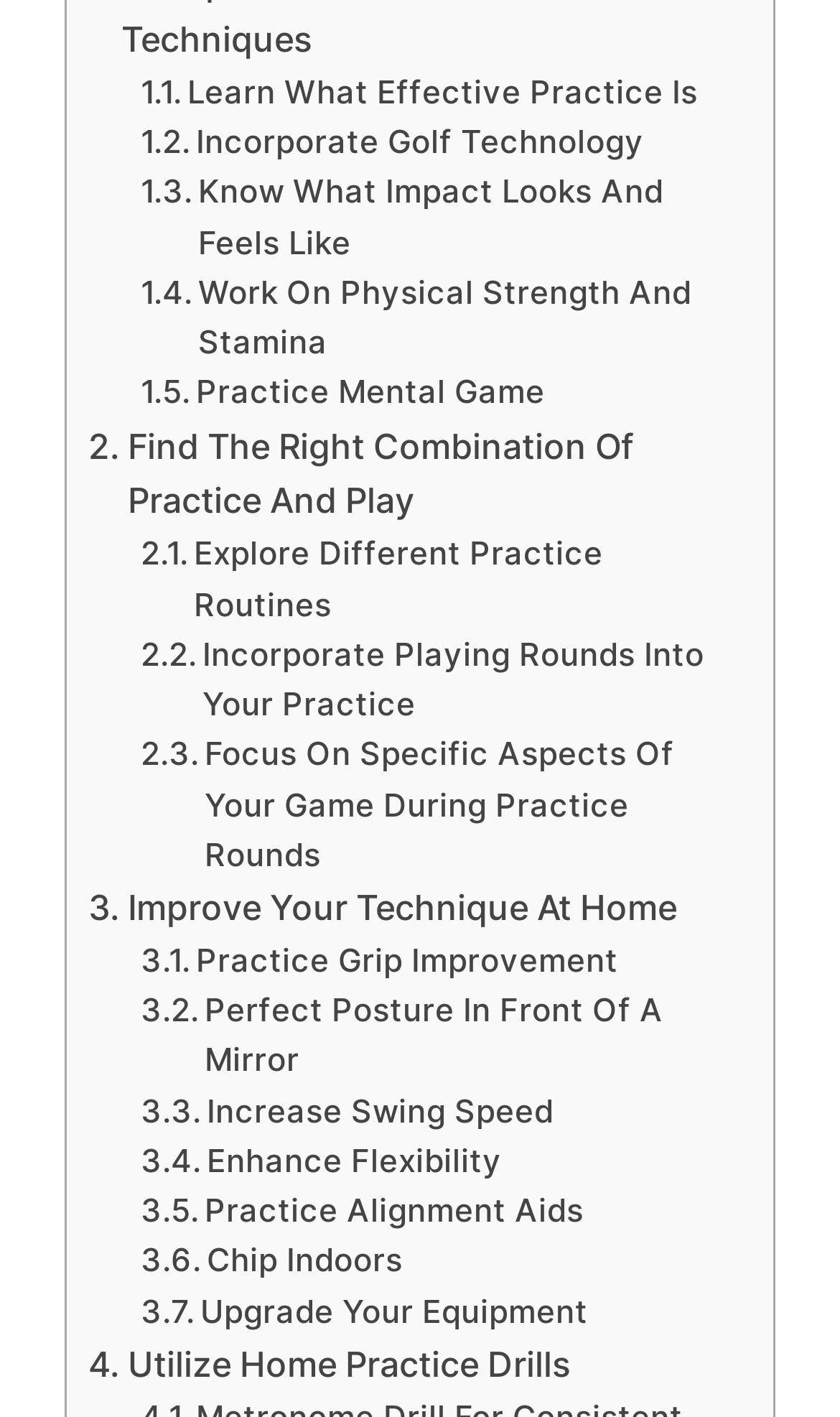Can I find a tip for increasing swing speed?
Provide a comprehensive and detailed answer to the question.

I looked for a link related to increasing swing speed and found one with the text 'Increase Swing Speed' and a bounding box coordinate of [0.167, 0.767, 0.659, 0.803]. This indicates that there is a tip for increasing swing speed on the webpage.